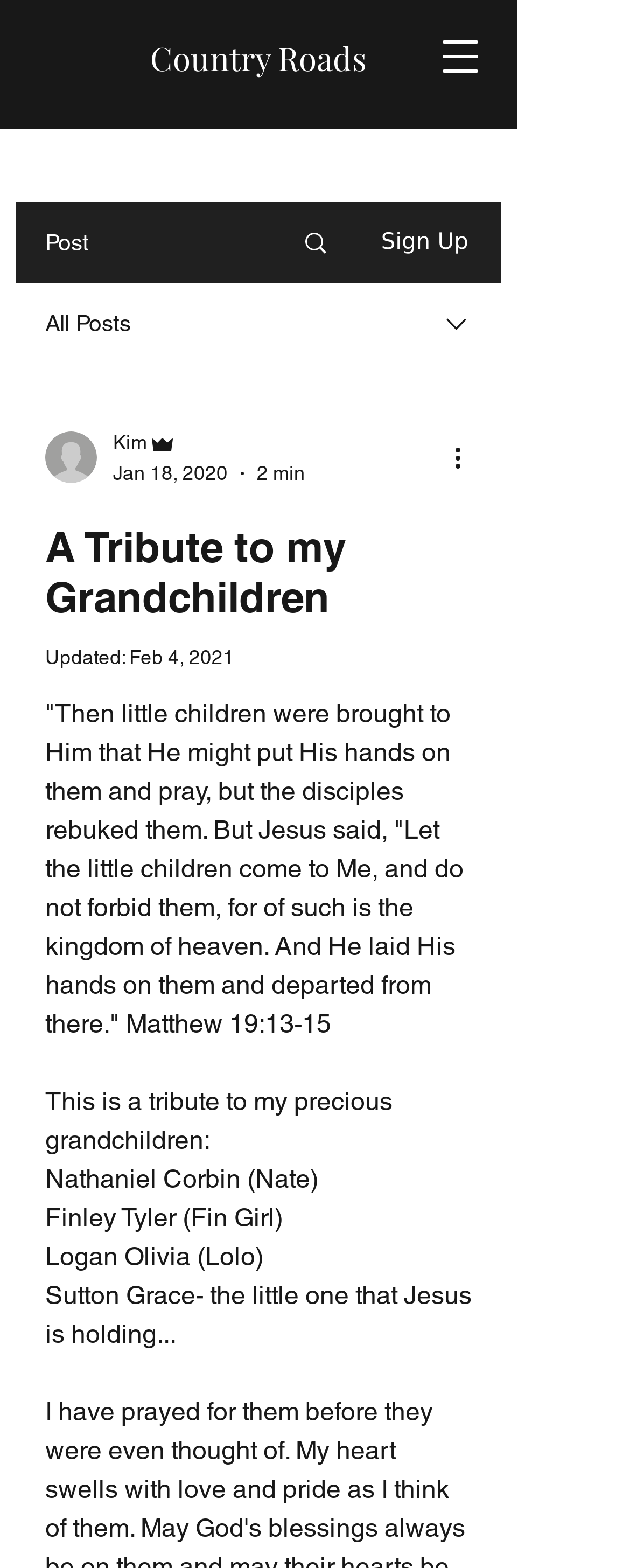Bounding box coordinates are specified in the format (top-left x, top-left y, bottom-right x, bottom-right y). All values are floating point numbers bounded between 0 and 1. Please provide the bounding box coordinate of the region this sentence describes: Search

[0.441, 0.13, 0.564, 0.179]